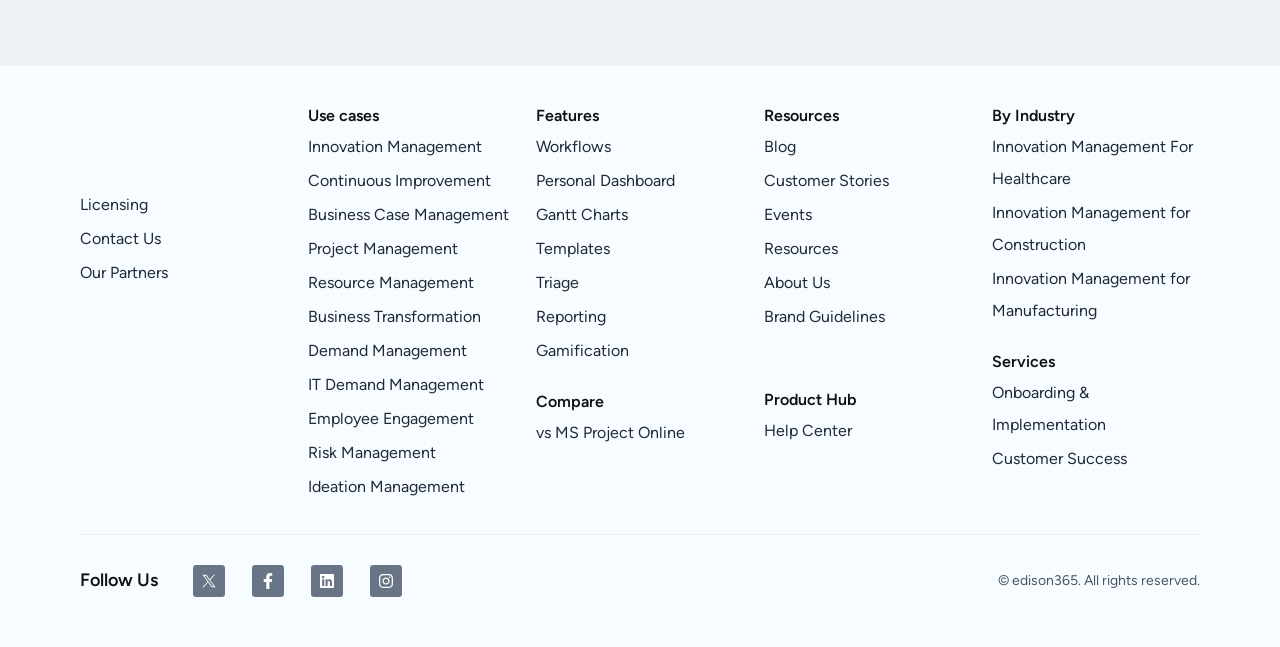Locate the bounding box coordinates of the area you need to click to fulfill this instruction: 'Follow Edison365 on Twitter'. The coordinates must be in the form of four float numbers ranging from 0 to 1: [left, top, right, bottom].

[0.151, 0.873, 0.176, 0.923]